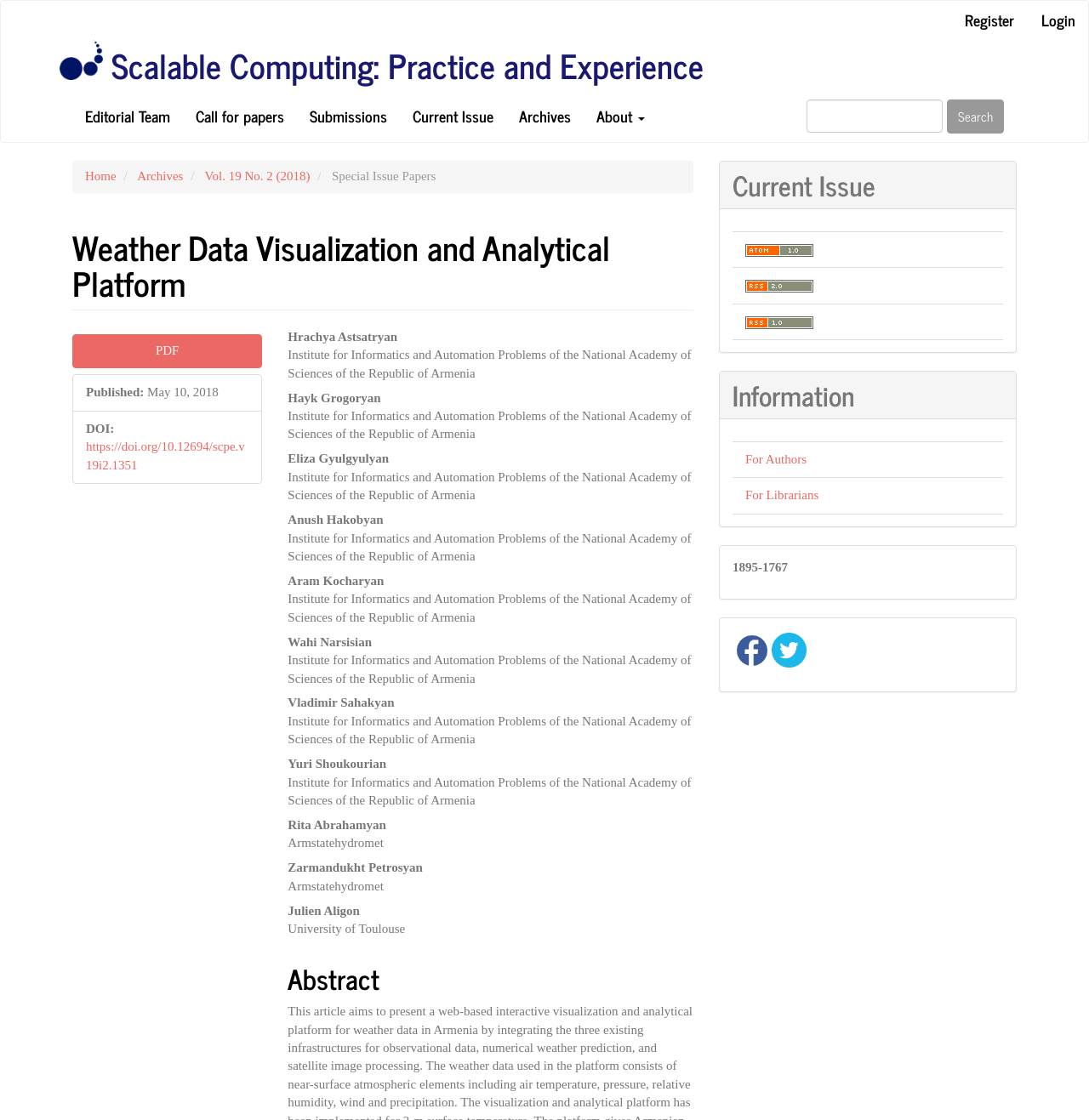Locate the coordinates of the bounding box for the clickable region that fulfills this instruction: "Search for a query".

[0.729, 0.089, 0.934, 0.119]